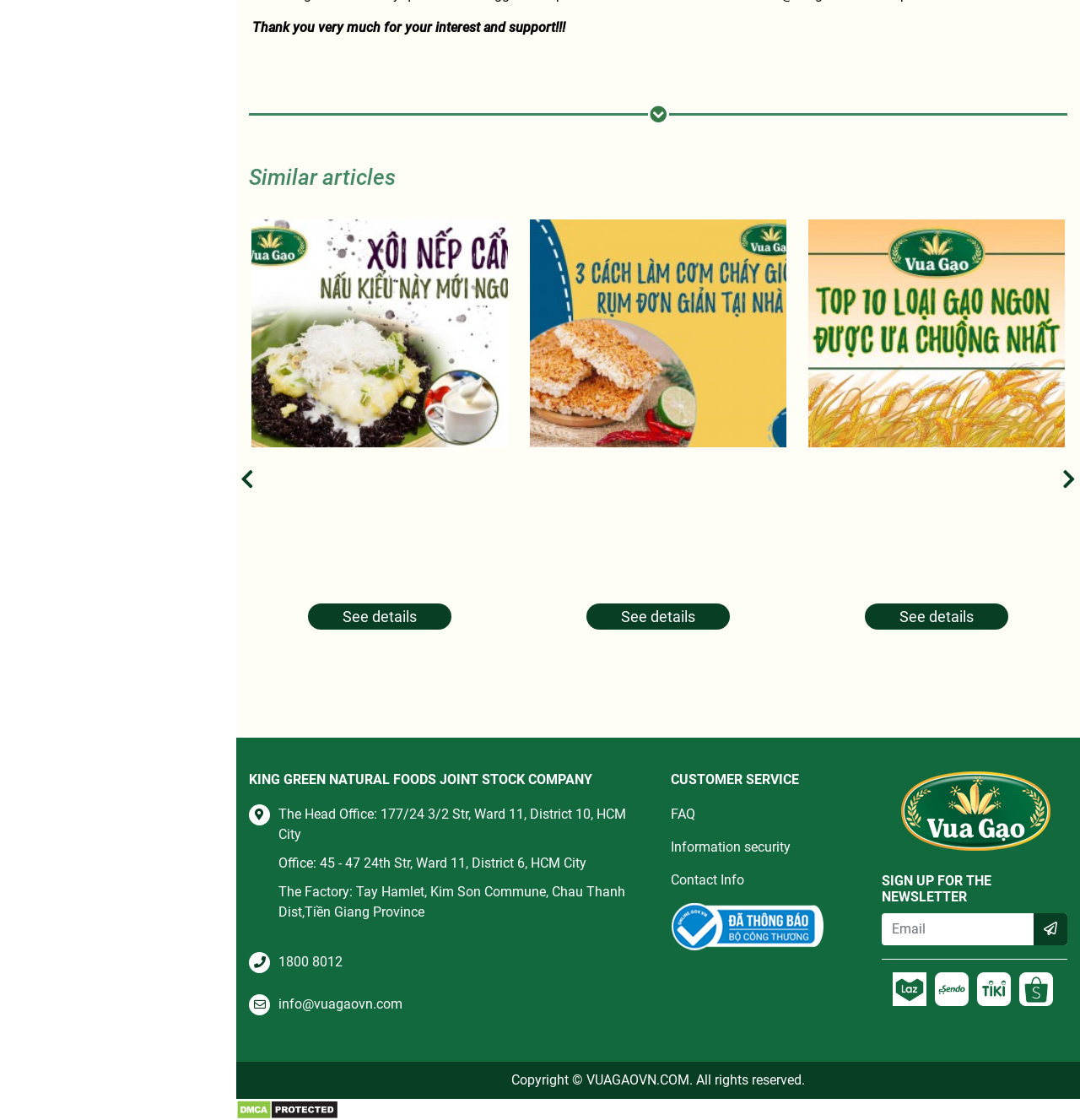Please locate the clickable area by providing the bounding box coordinates to follow this instruction: "Click on 'FAQ'".

[0.621, 0.719, 0.644, 0.734]